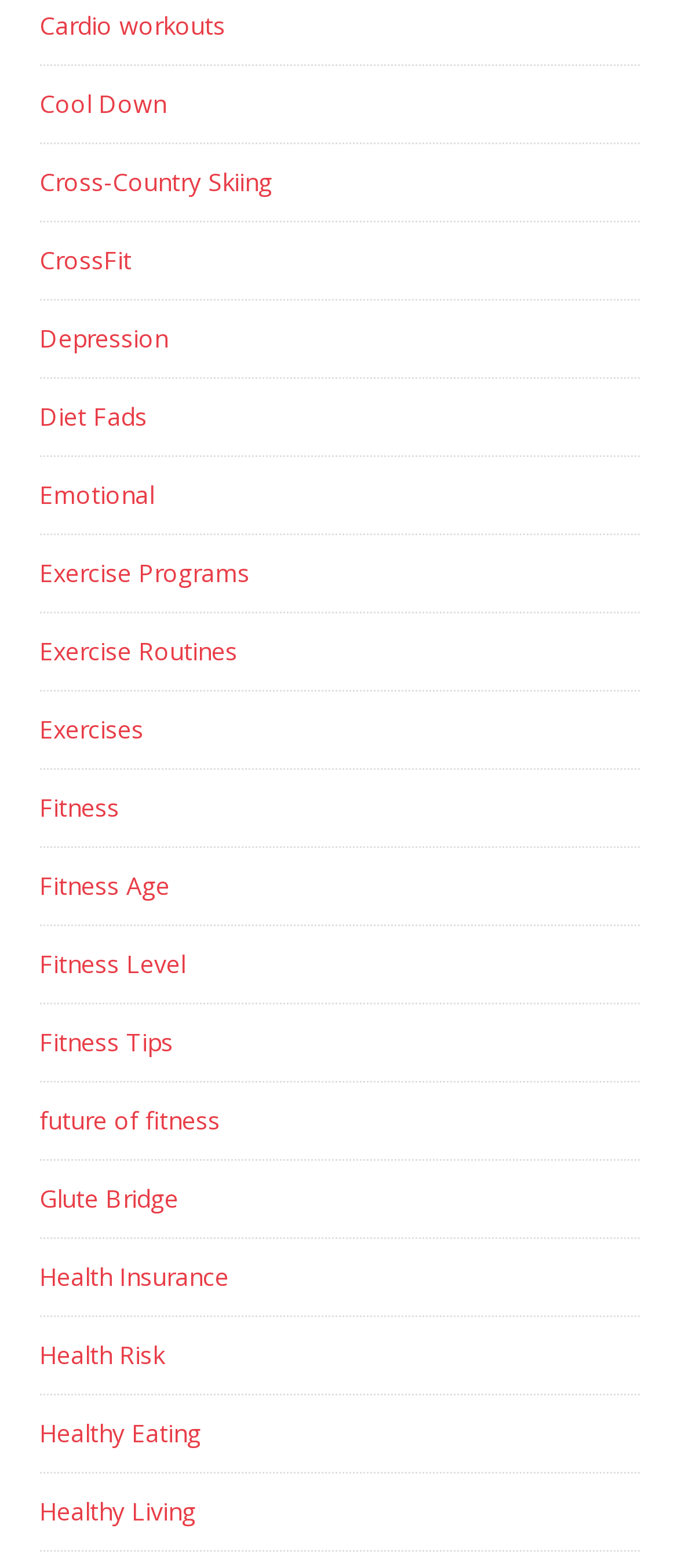Identify the bounding box coordinates of the section to be clicked to complete the task described by the following instruction: "Explore Healthy Eating". The coordinates should be four float numbers between 0 and 1, formatted as [left, top, right, bottom].

[0.058, 0.903, 0.296, 0.924]